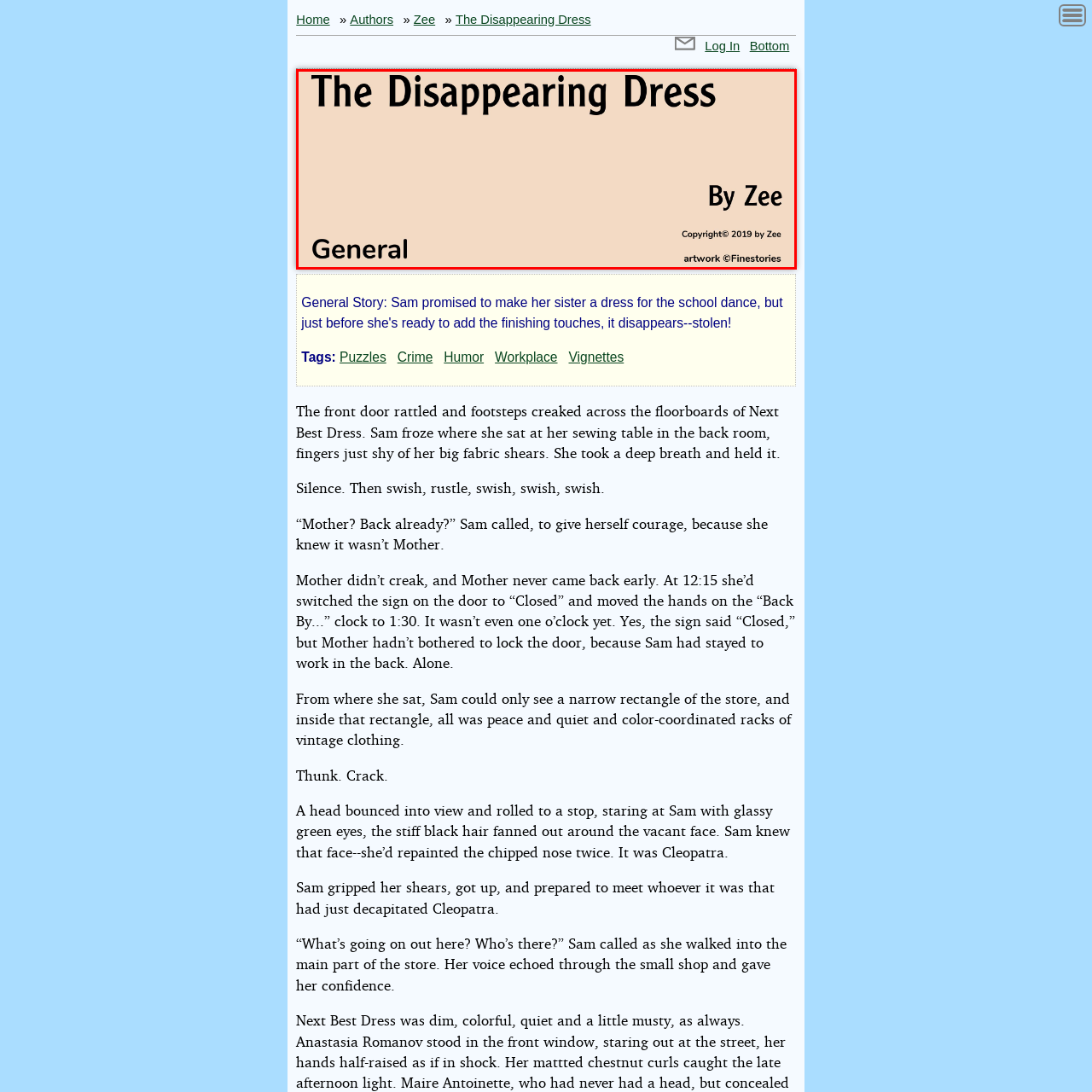Direct your attention to the image enclosed by the red boundary, Who is the author of the story? 
Answer concisely using a single word or phrase.

Zee